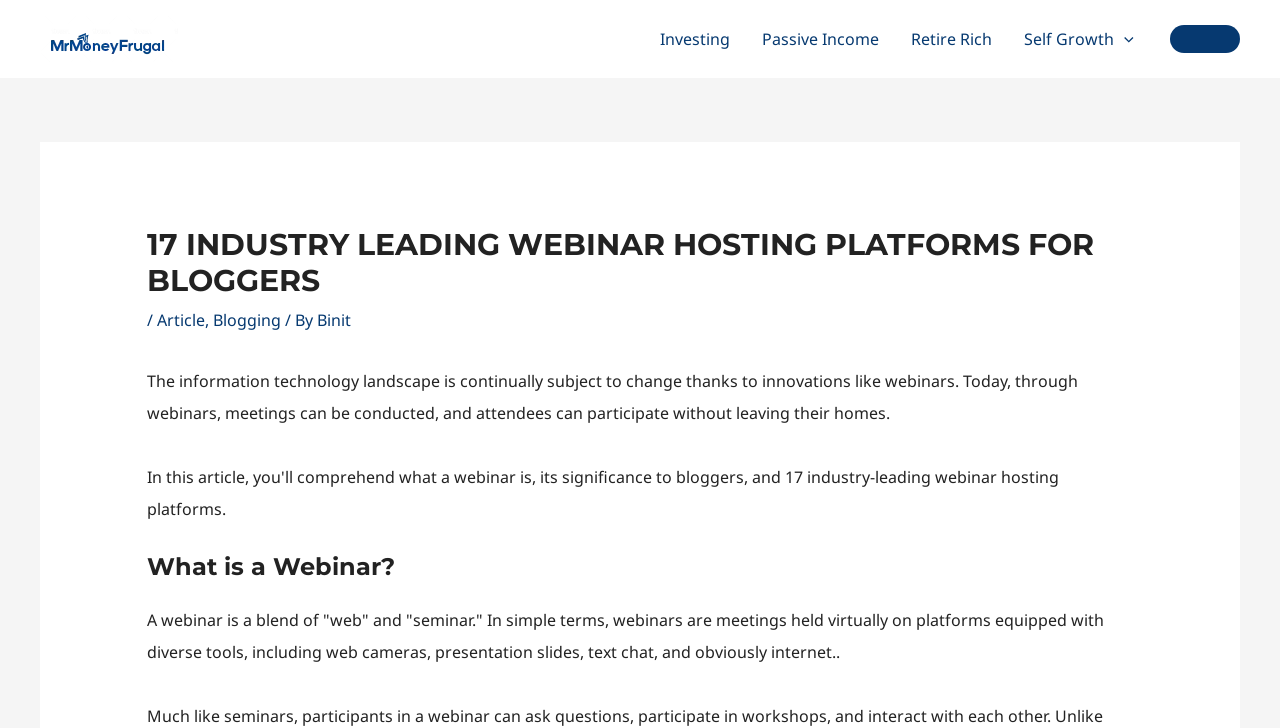Provide a short, one-word or phrase answer to the question below:
What is the name of the author of this article?

Binit